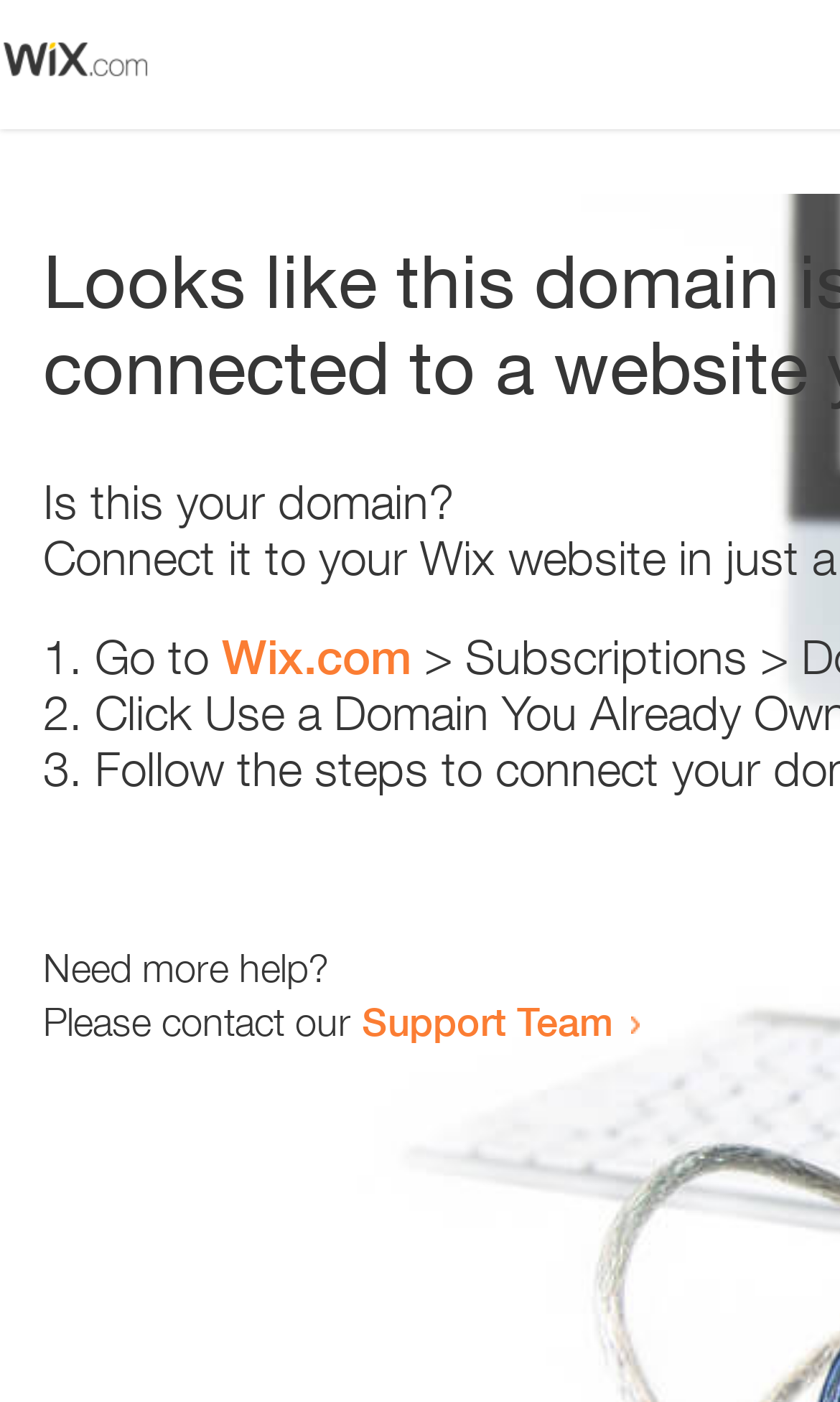Use a single word or phrase to answer the question:
What is the support team contact method?

Link